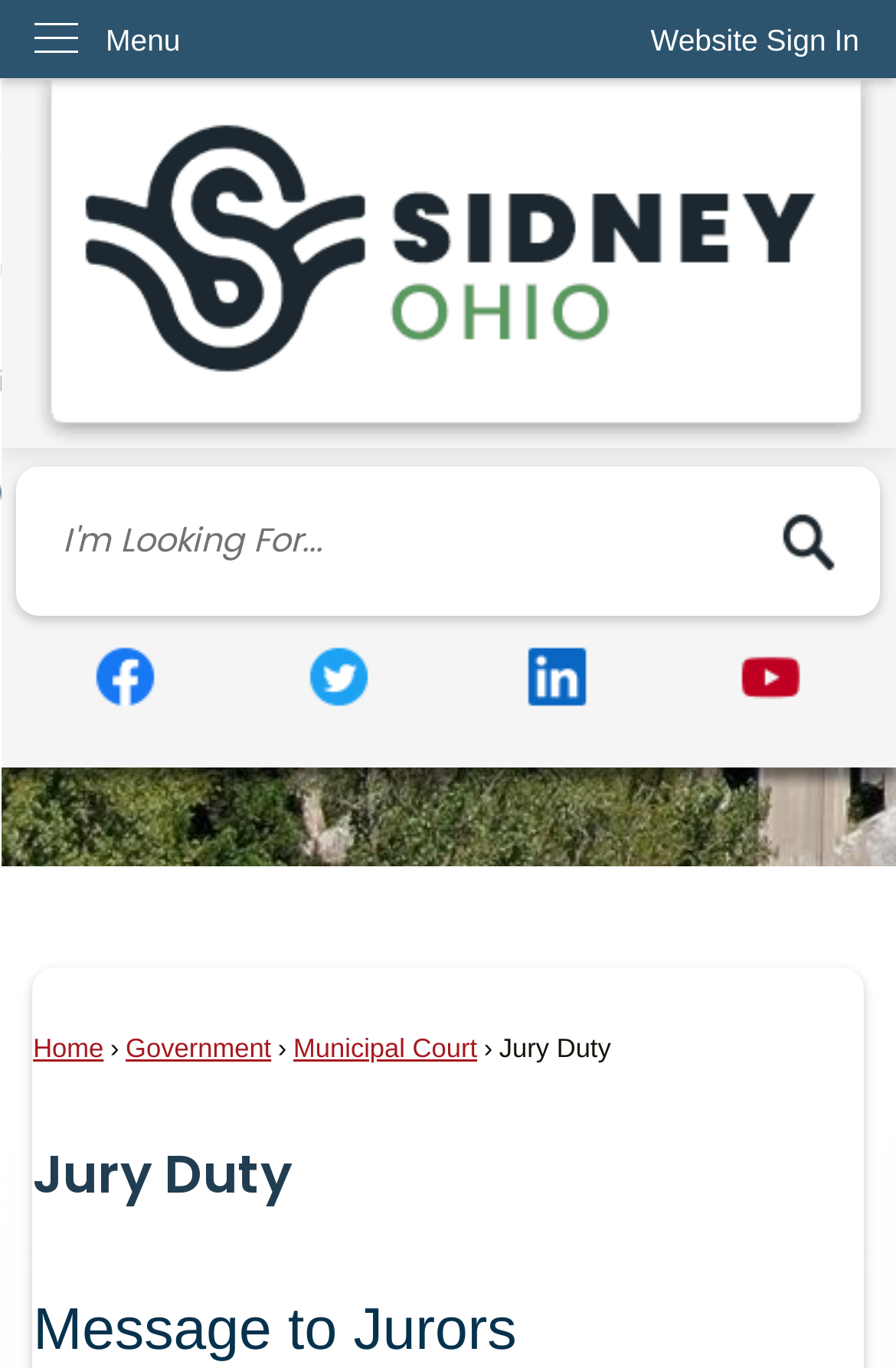Answer the question in a single word or phrase:
What is the function of the button at the top right corner?

Website Sign In